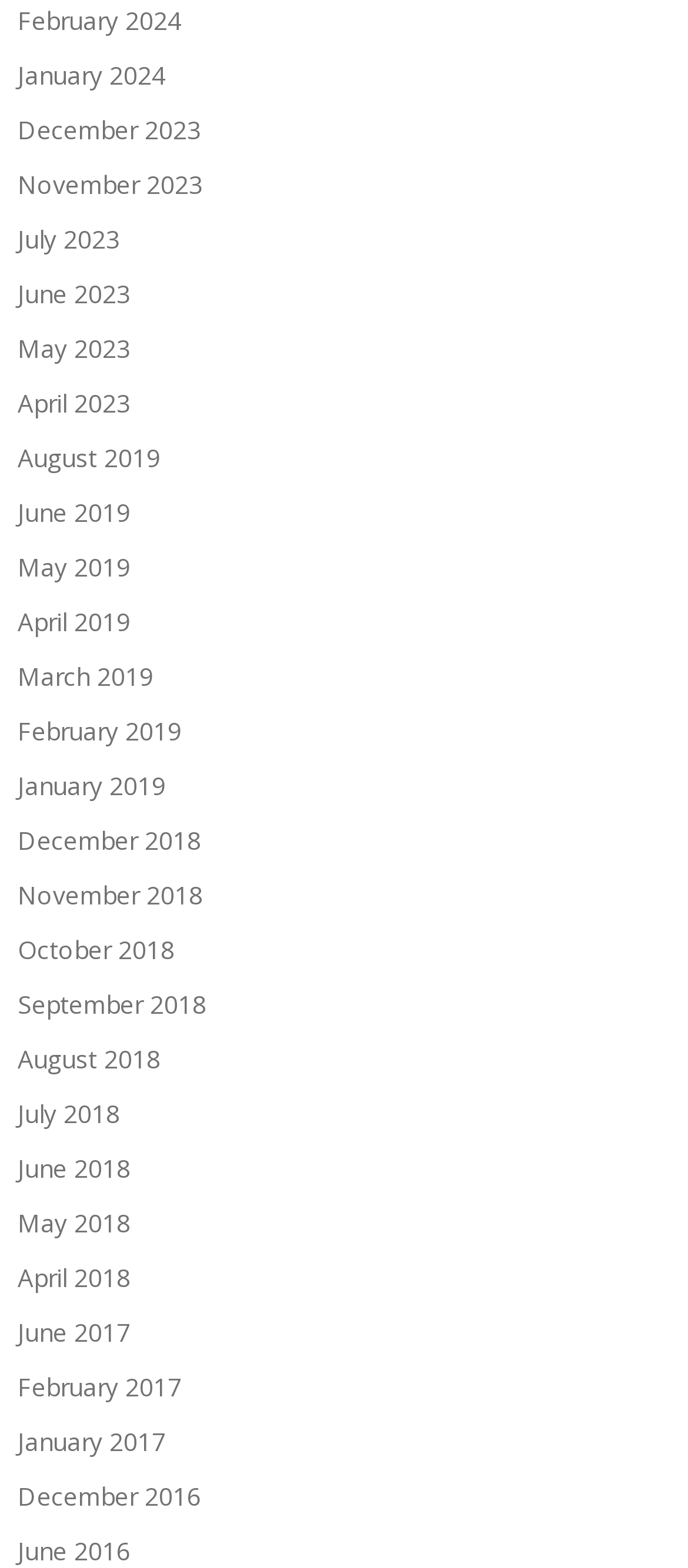Identify the bounding box coordinates of the element to click to follow this instruction: 'Check June 2018'. Ensure the coordinates are four float values between 0 and 1, provided as [left, top, right, bottom].

[0.026, 0.734, 0.19, 0.756]